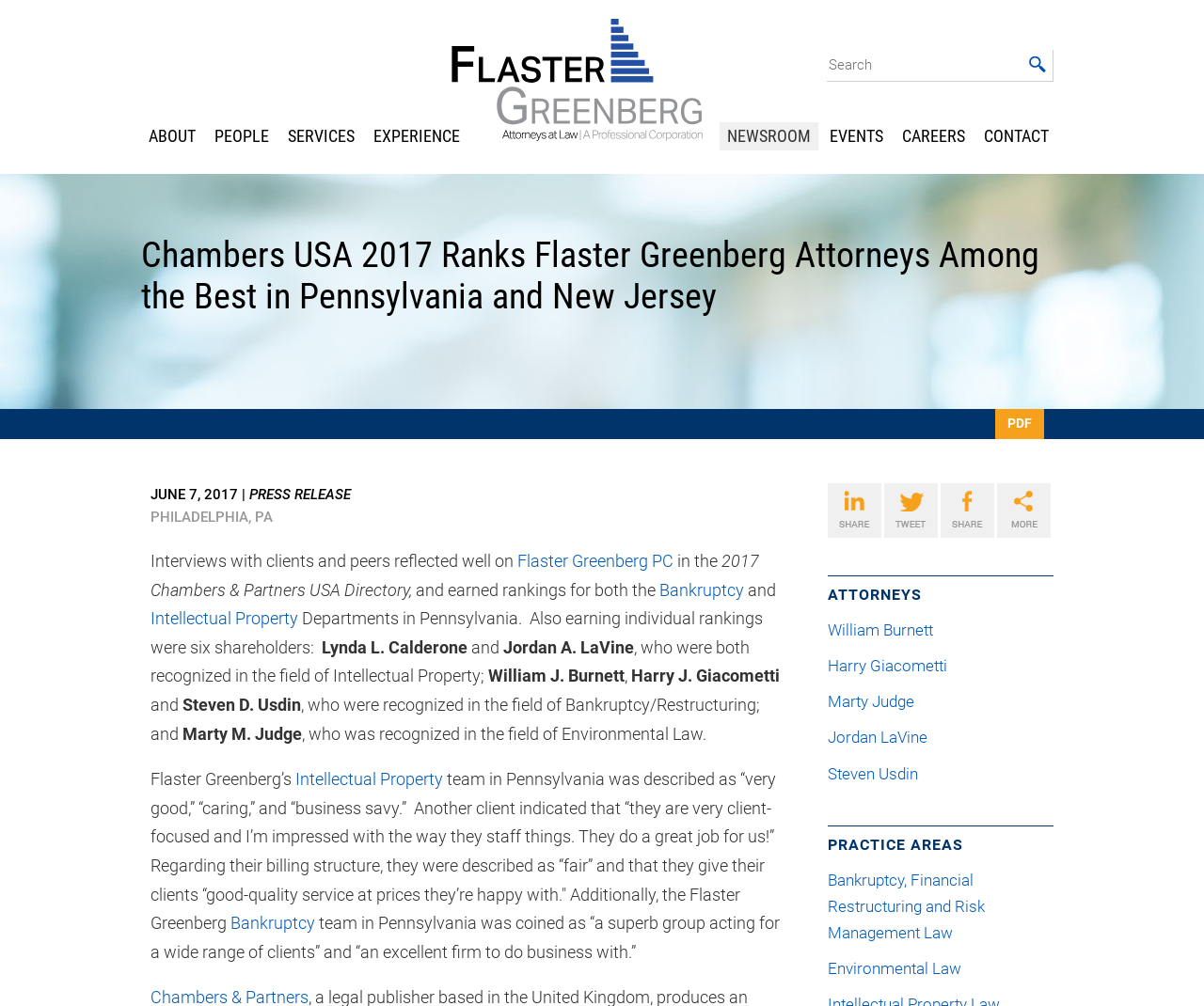Answer the question briefly using a single word or phrase: 
What is the name of the directory that ranked Flaster Greenberg PC?

2017 Chambers & Partners USA Directory